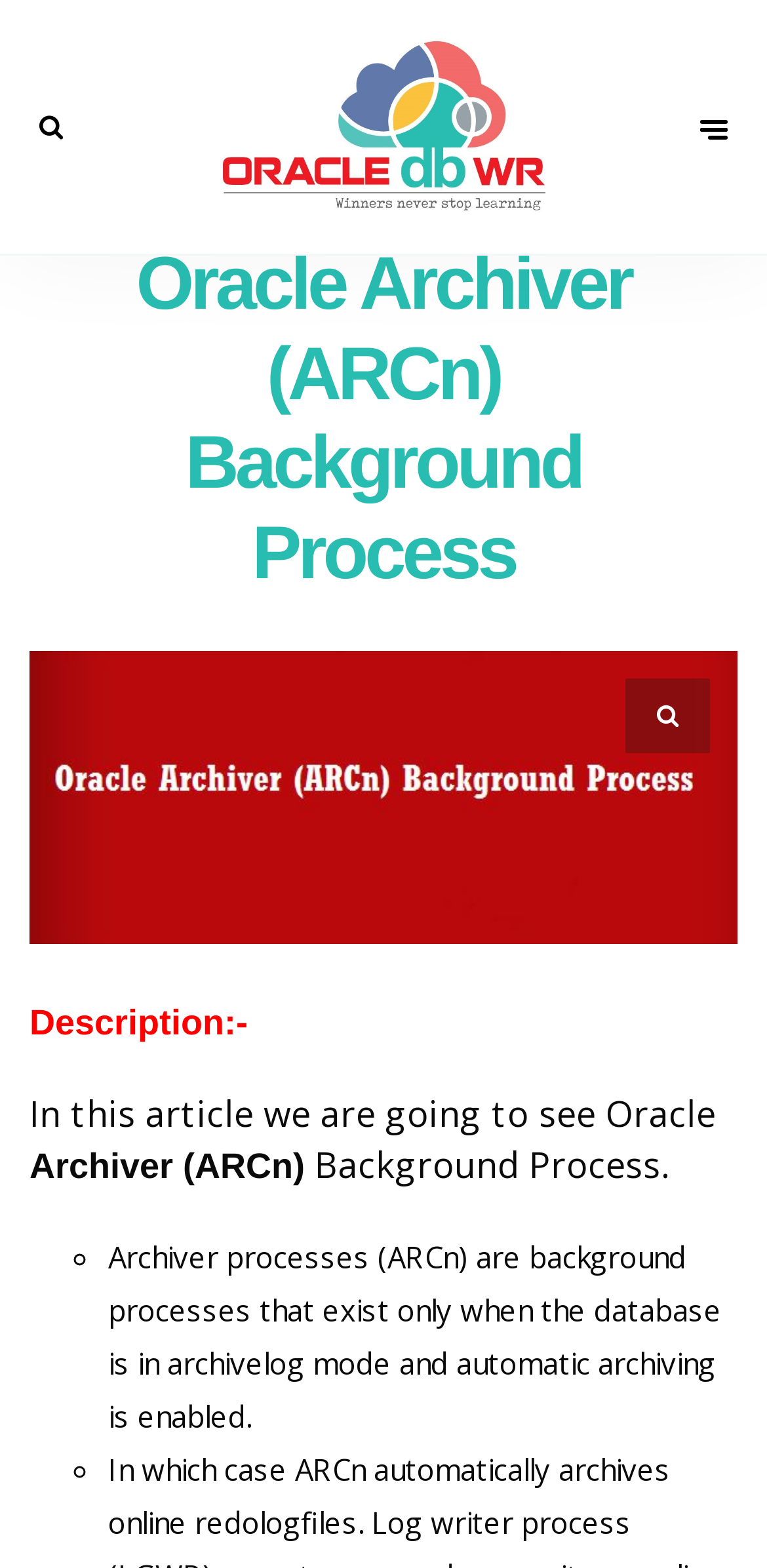Based on the element description alt="Oracledbwr", identify the bounding box coordinates for the UI element. The coordinates should be in the format (top-left x, top-left y, bottom-right x, bottom-right y) and within the 0 to 1 range.

[0.218, 0.025, 0.782, 0.137]